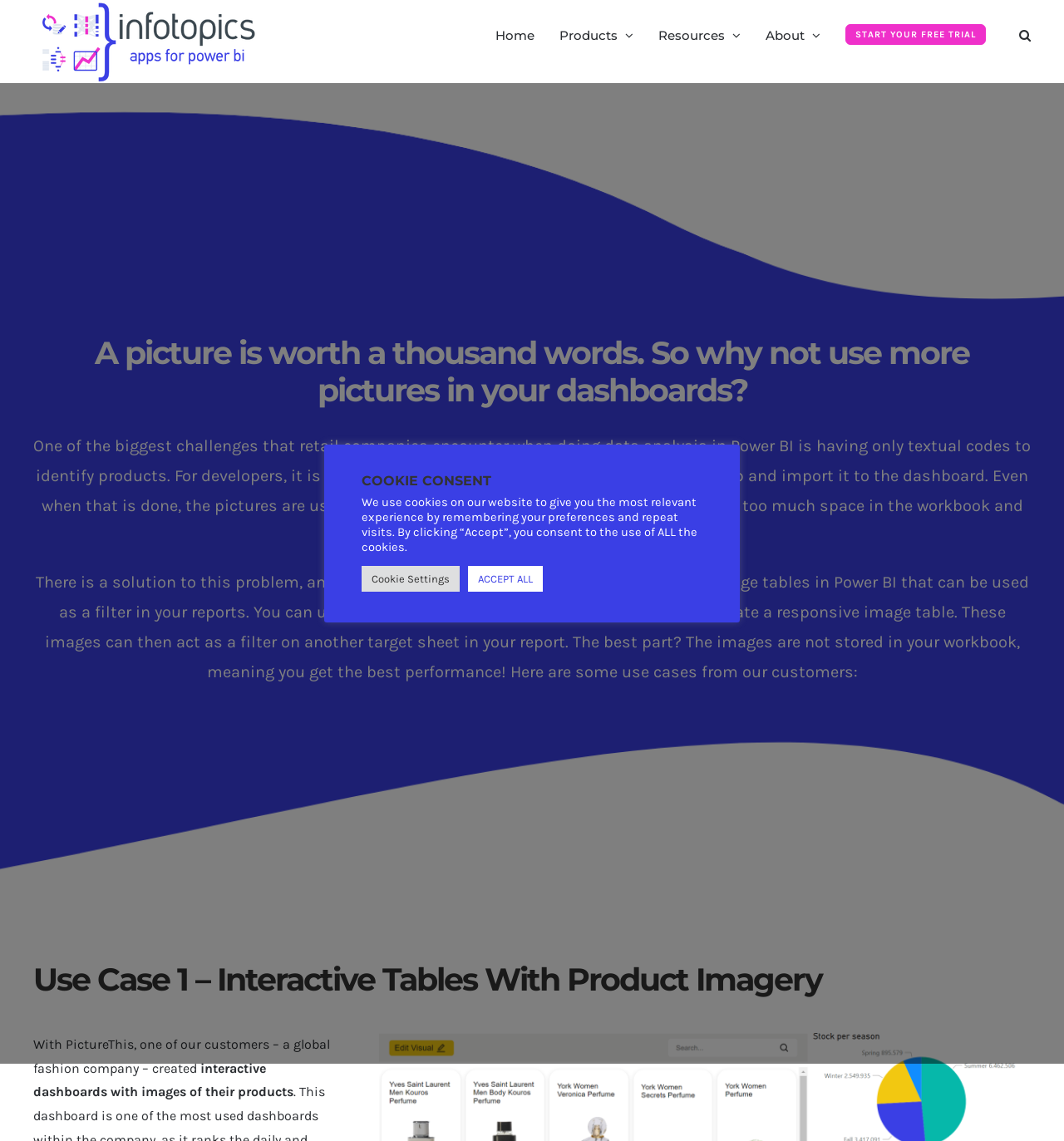Can you extract the headline from the webpage for me?

A picture is worth a thousand words. So why not use more pictures in your dashboards?